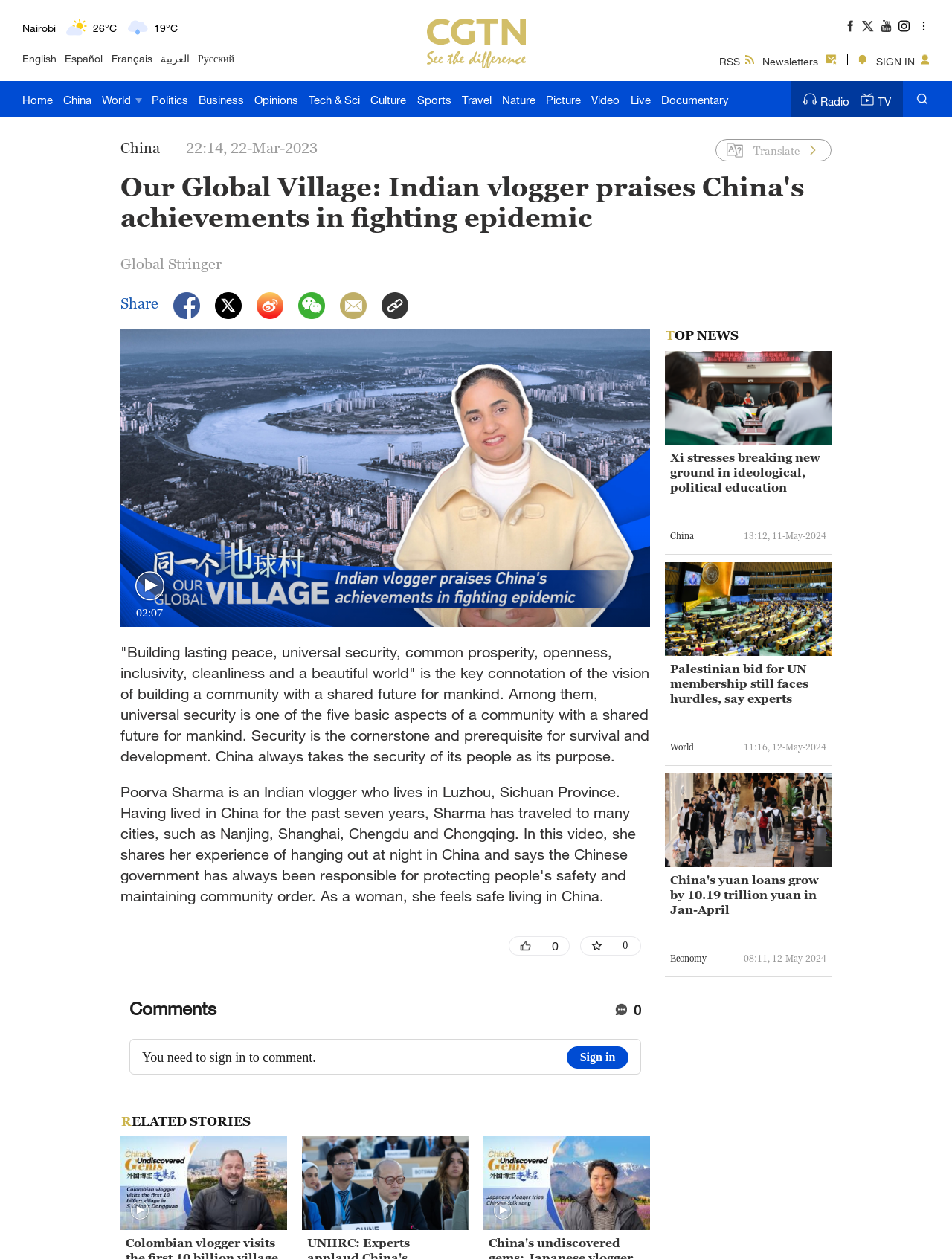Provide a brief response to the question below using one word or phrase:
What is the weather condition in Sydney?

Heavy rain